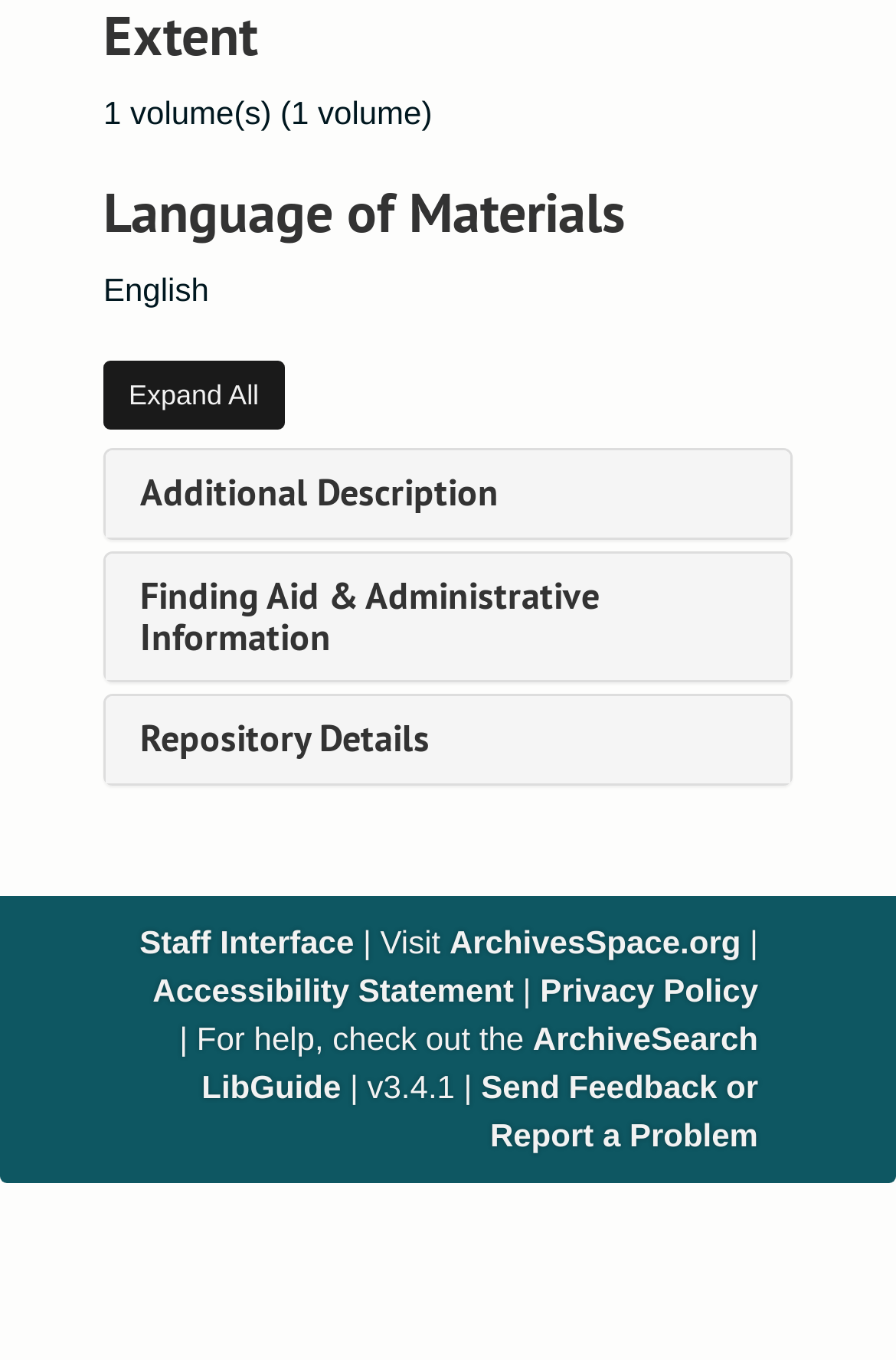Kindly determine the bounding box coordinates for the area that needs to be clicked to execute this instruction: "View additional description".

[0.156, 0.345, 0.556, 0.381]